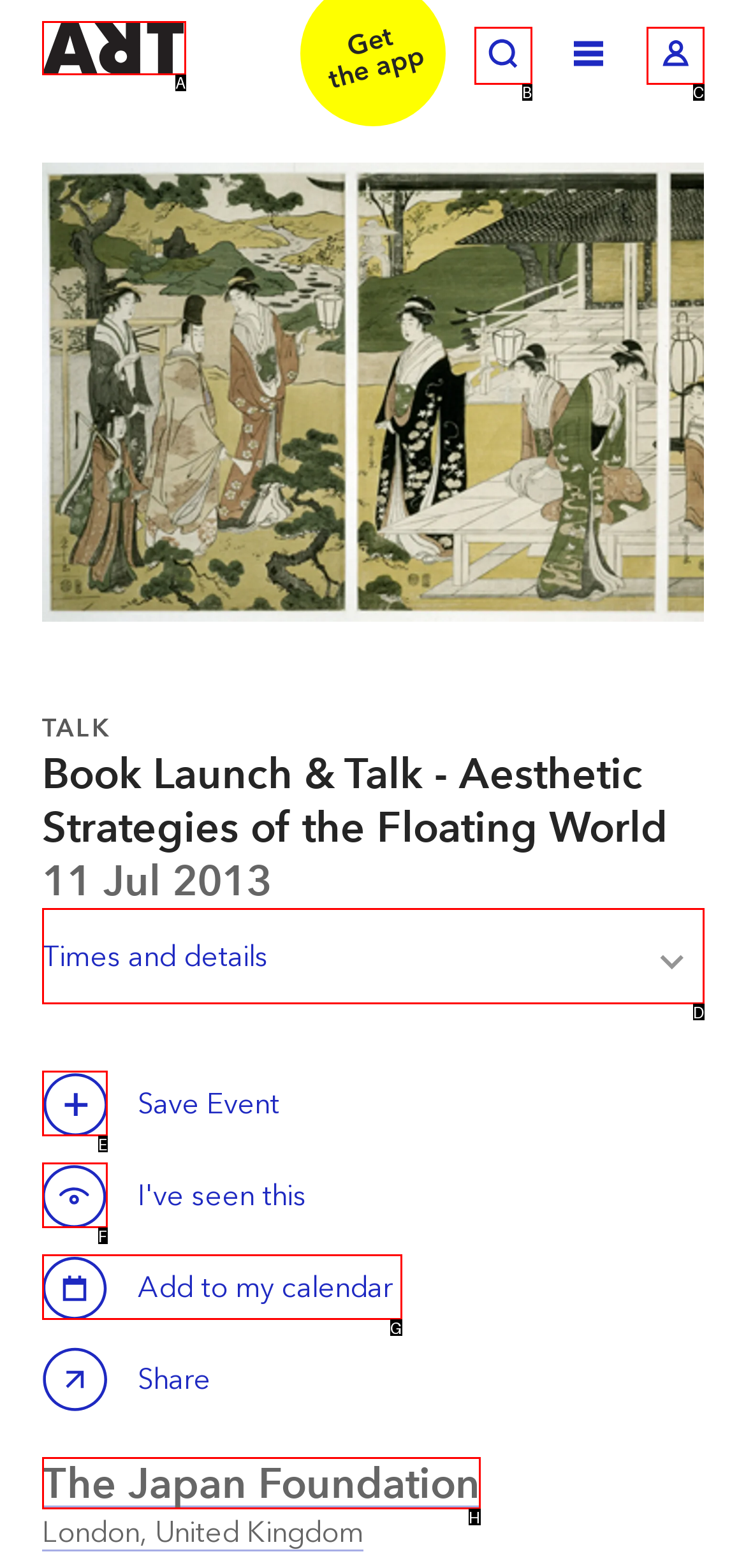Identify the option that best fits this description: Calendar Add to my calendar
Answer with the appropriate letter directly.

G